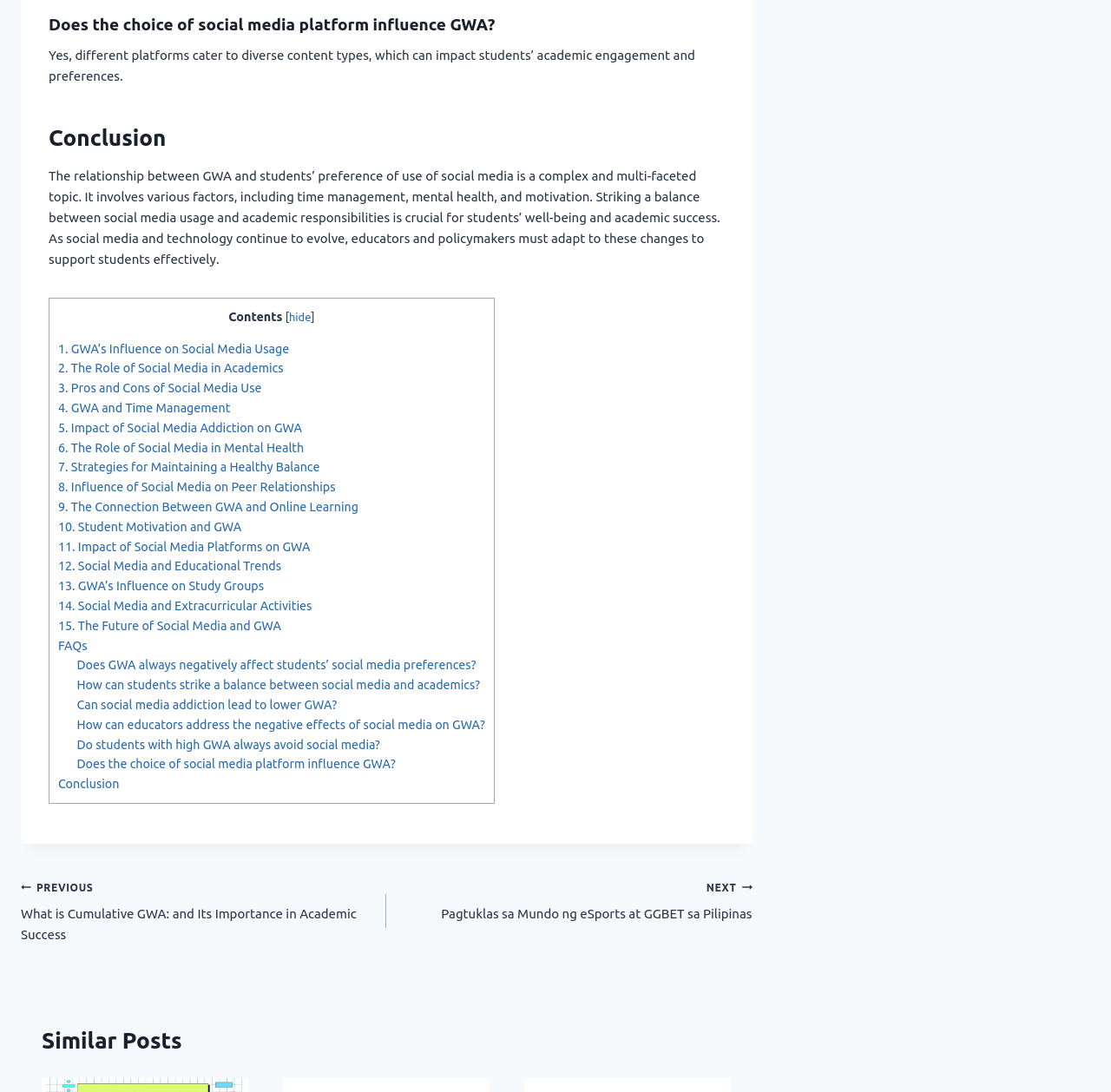Determine the bounding box coordinates of the element that should be clicked to execute the following command: "View 'Similar Posts'".

[0.038, 0.937, 0.658, 0.968]